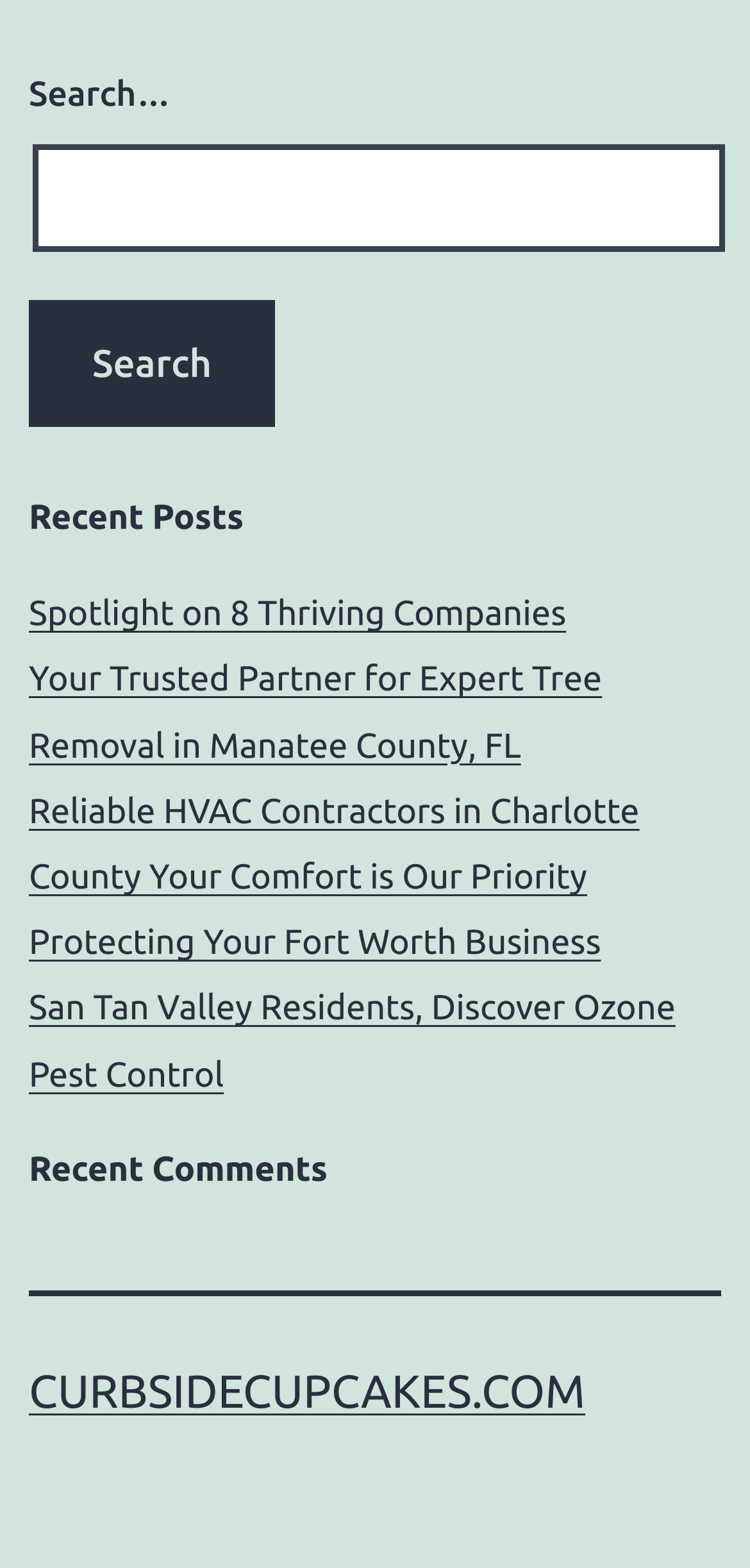Identify the bounding box coordinates of the element to click to follow this instruction: 'search for something'. Ensure the coordinates are four float values between 0 and 1, provided as [left, top, right, bottom].

[0.044, 0.091, 0.967, 0.161]